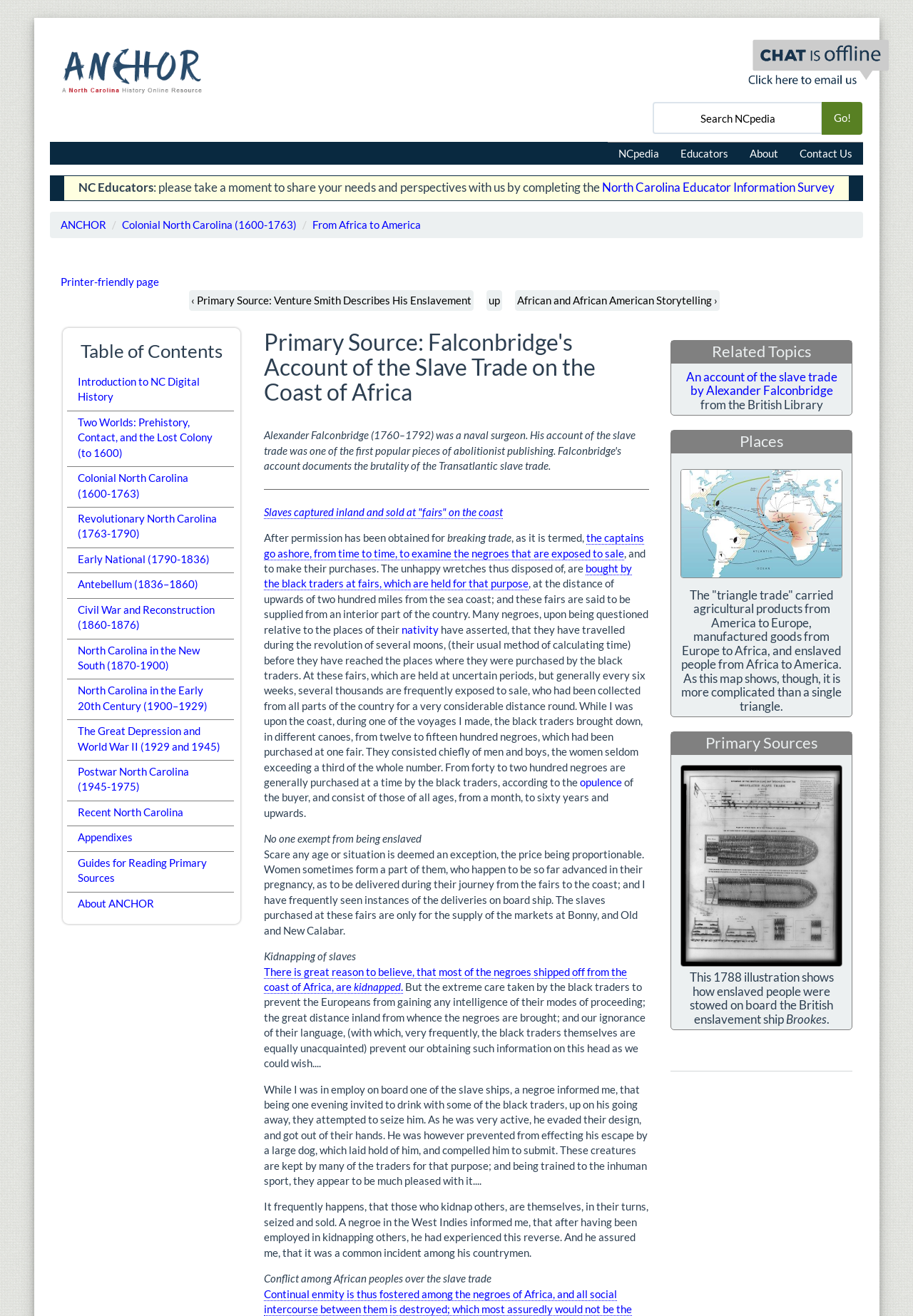Locate the bounding box coordinates of the area that needs to be clicked to fulfill the following instruction: "View the table of contents". The coordinates should be in the format of four float numbers between 0 and 1, namely [left, top, right, bottom].

[0.07, 0.259, 0.262, 0.274]